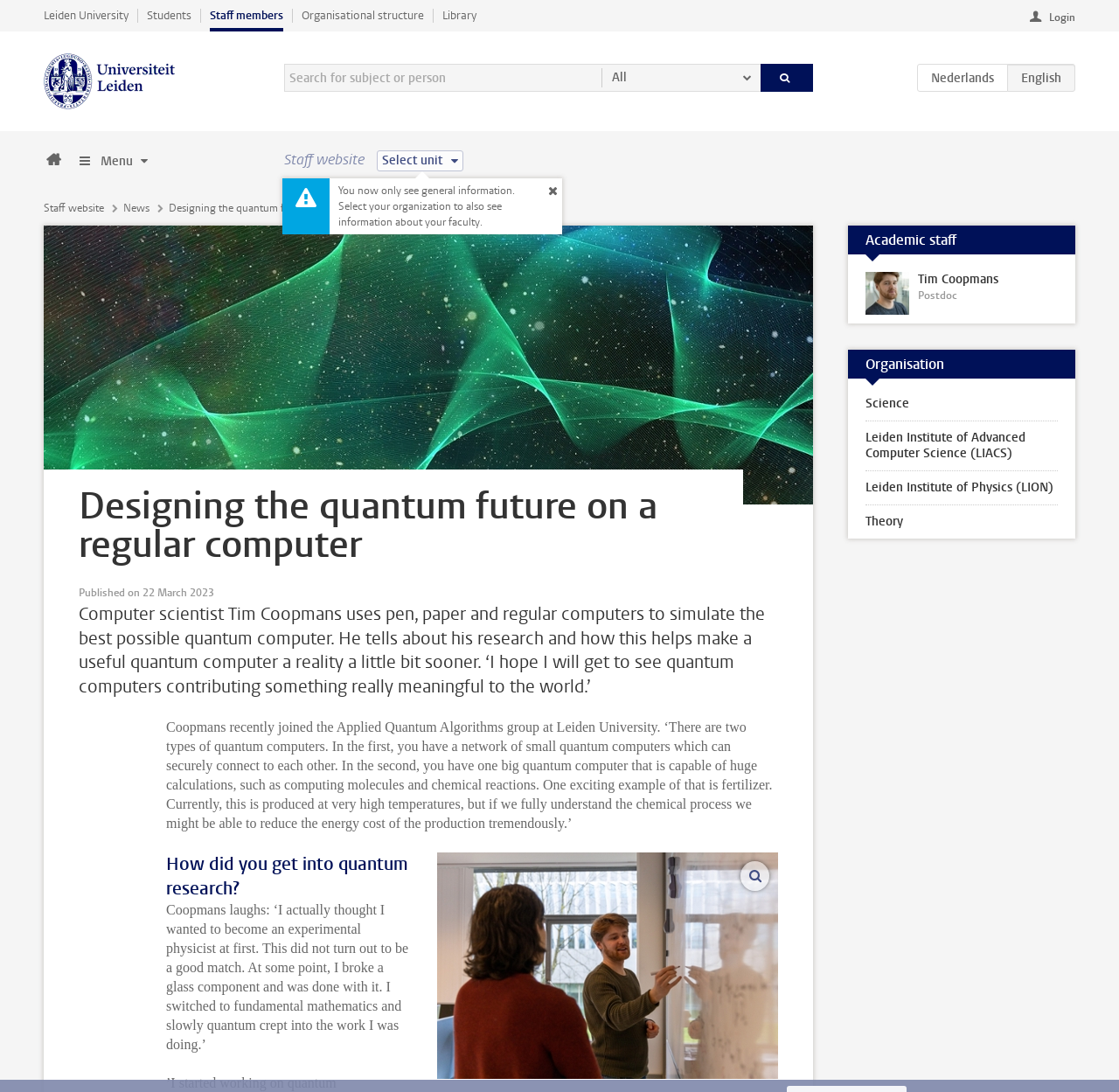Please find the bounding box coordinates of the clickable region needed to complete the following instruction: "Go to Staff website". The bounding box coordinates must consist of four float numbers between 0 and 1, i.e., [left, top, right, bottom].

[0.039, 0.184, 0.093, 0.197]